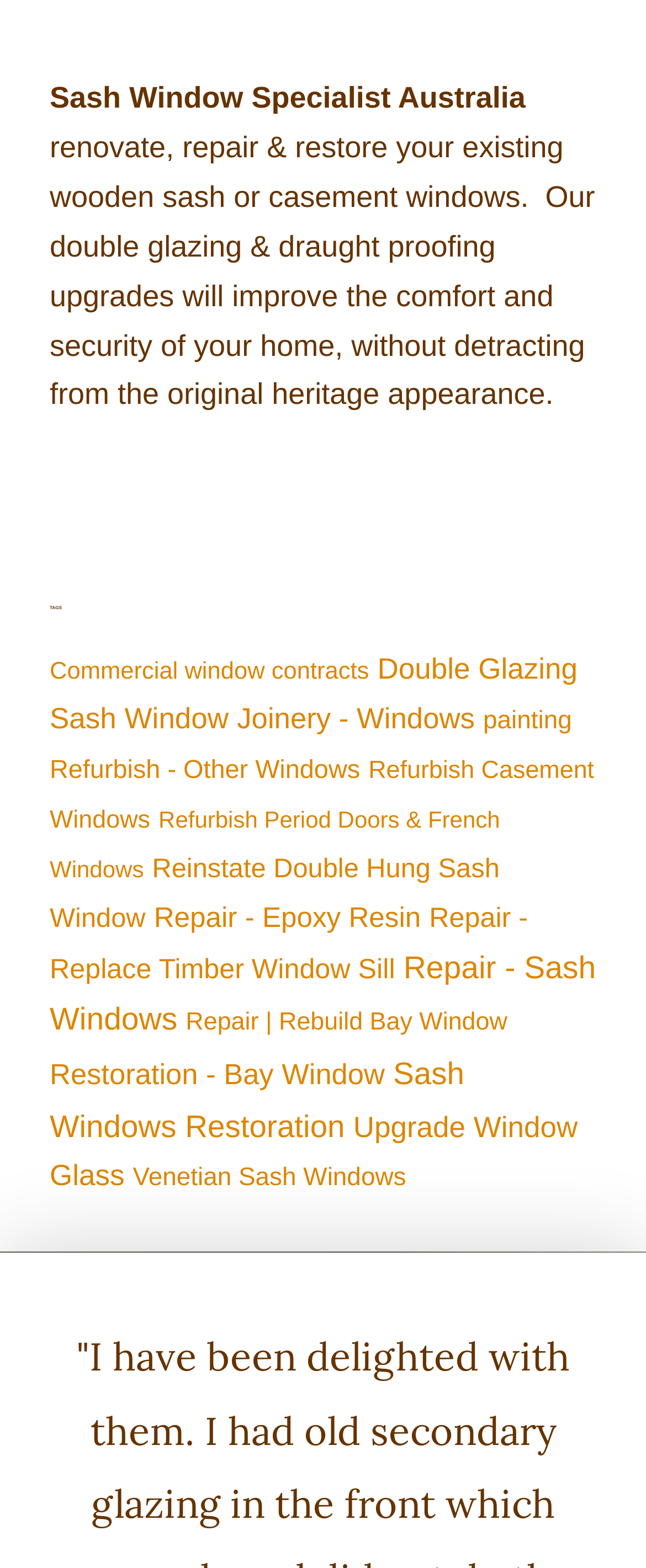Provide a short answer using a single word or phrase for the following question: 
What is the main service offered by this company?

Sash window renovation